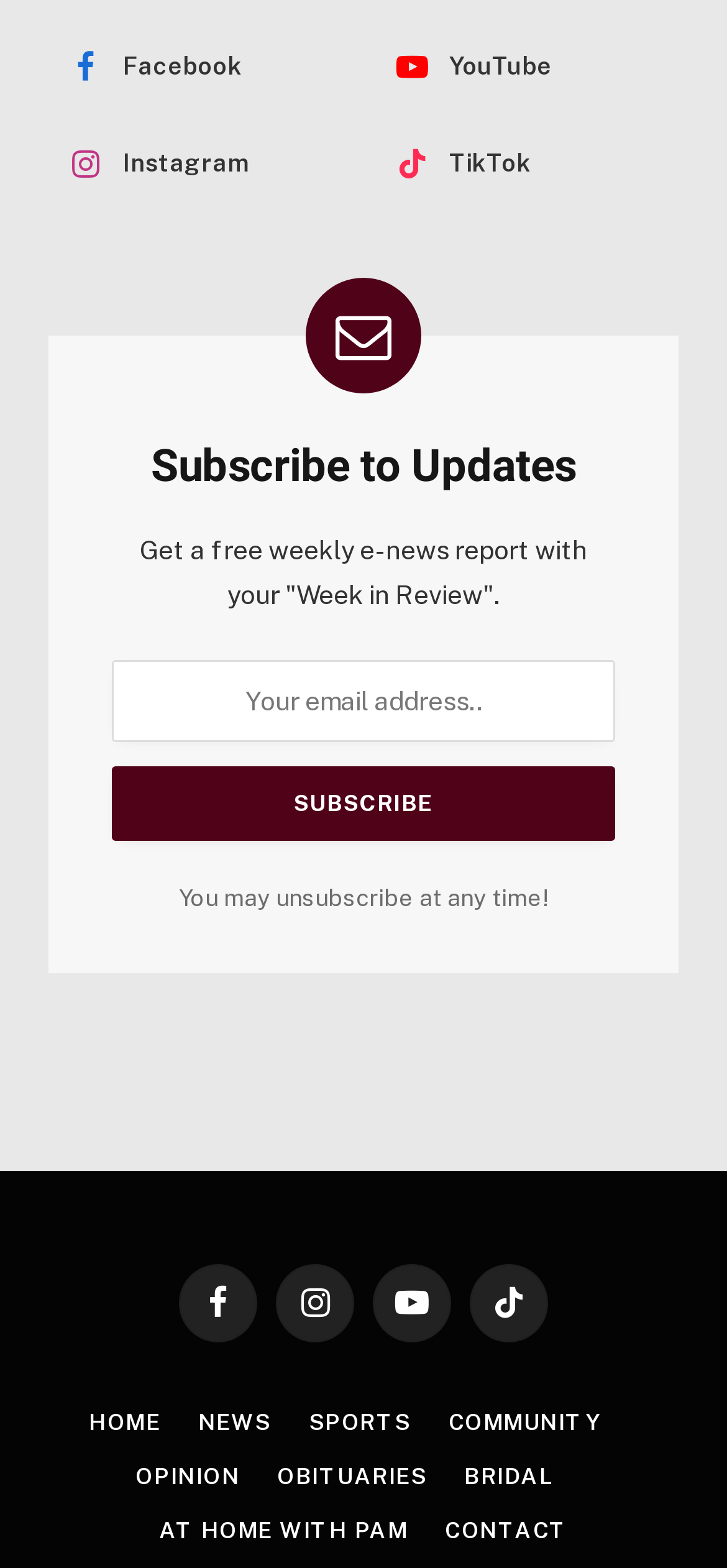Determine the bounding box coordinates for the area you should click to complete the following instruction: "Visit Facebook page".

[0.064, 0.018, 0.487, 0.068]